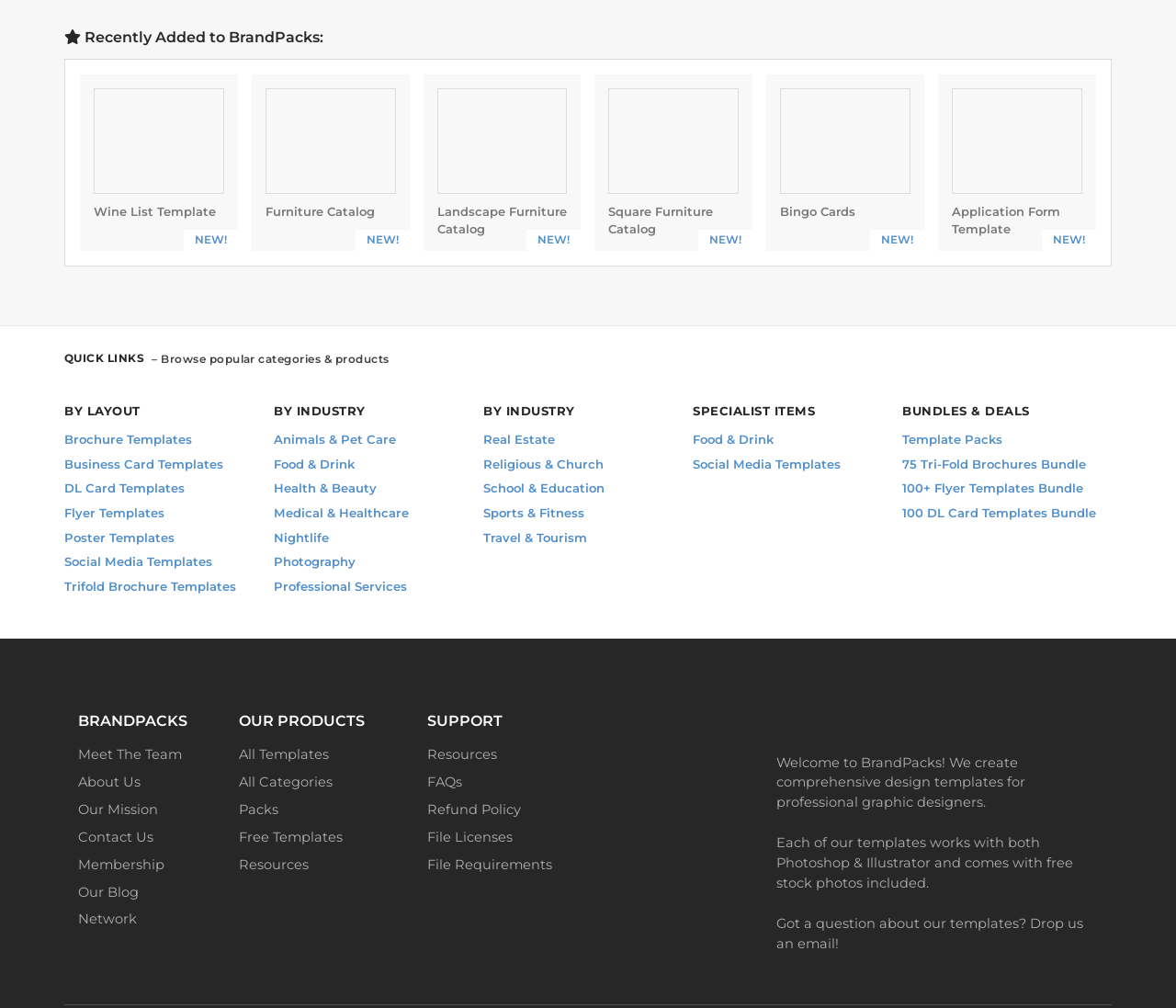Using the given description, provide the bounding box coordinates formatted as (top-left x, top-left y, bottom-right x, bottom-right y), with all values being floating point numbers between 0 and 1. Description: Nightlife

[0.233, 0.526, 0.28, 0.54]